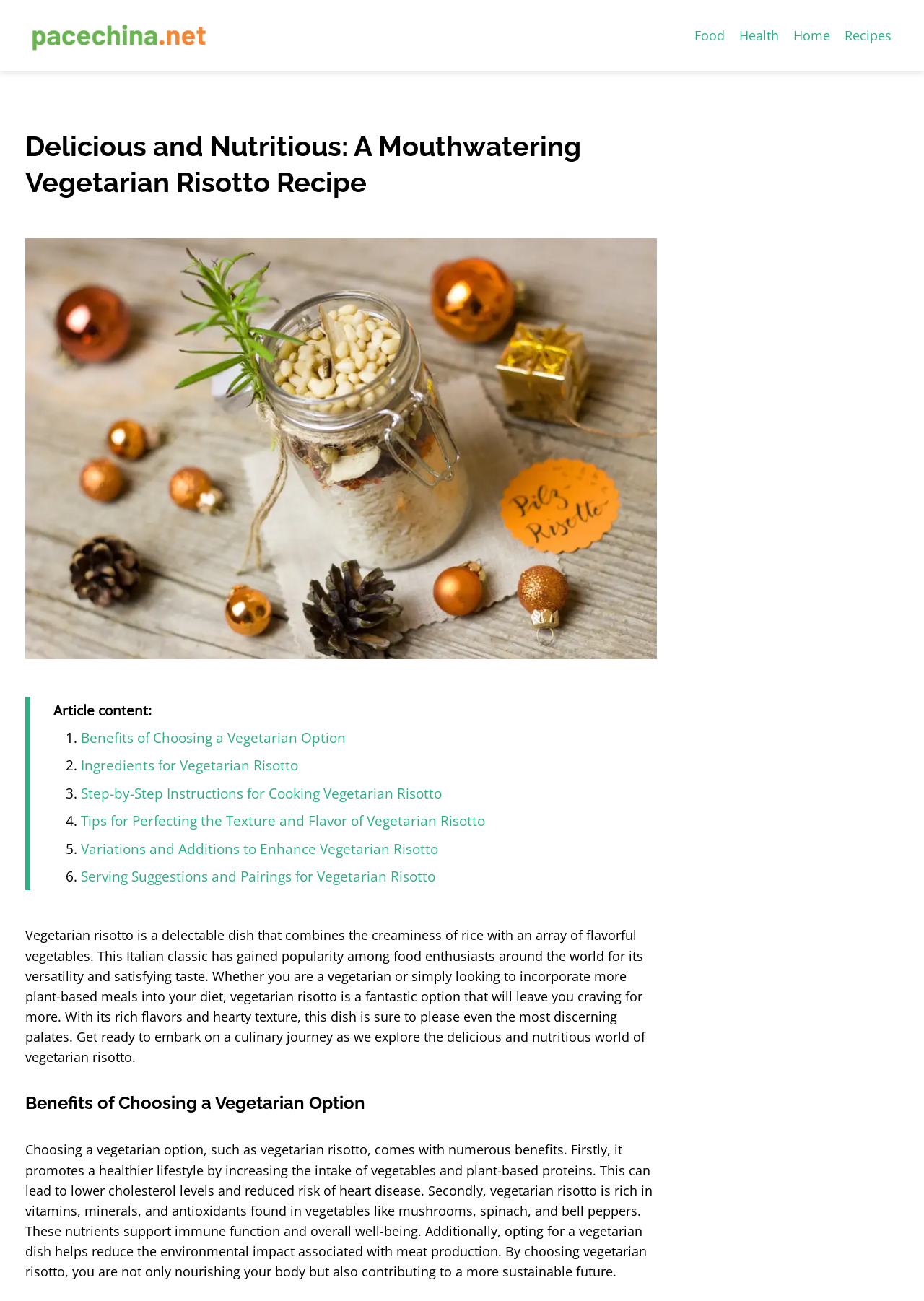What are the benefits of choosing a vegetarian option?
Provide an in-depth and detailed explanation in response to the question.

According to the webpage content, specifically the section 'Benefits of Choosing a Vegetarian Option', choosing a vegetarian option like vegetarian risotto promotes a healthier lifestyle by increasing the intake of vegetables and plant-based proteins, is rich in vitamins, minerals, and antioxidants, and helps reduce the environmental impact associated with meat production.